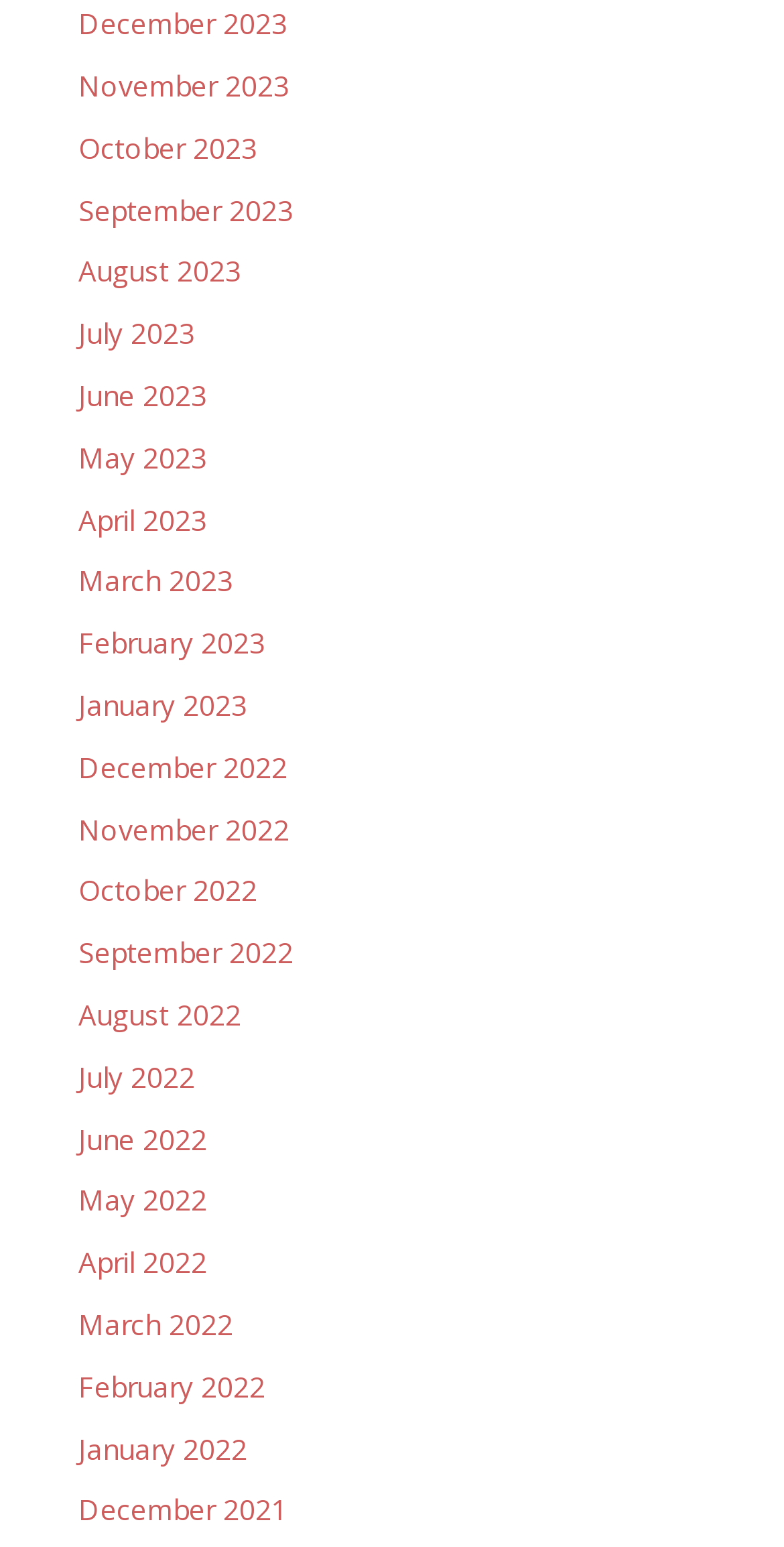Respond to the question below with a single word or phrase:
What is the earliest month listed?

December 2021